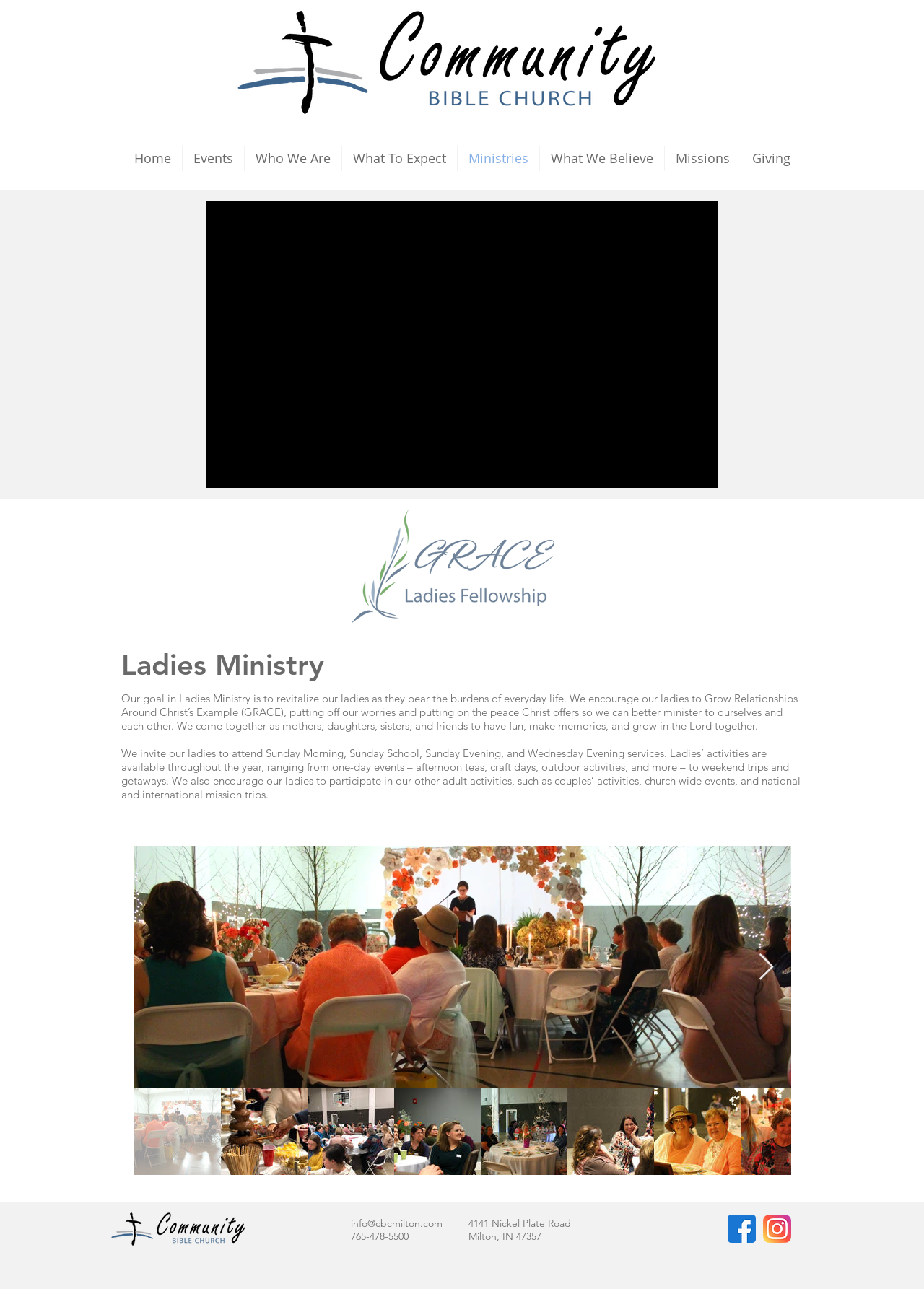Please predict the bounding box coordinates of the element's region where a click is necessary to complete the following instruction: "View the Ladies Ministry image". The coordinates should be represented by four float numbers between 0 and 1, i.e., [left, top, right, bottom].

[0.38, 0.395, 0.609, 0.486]